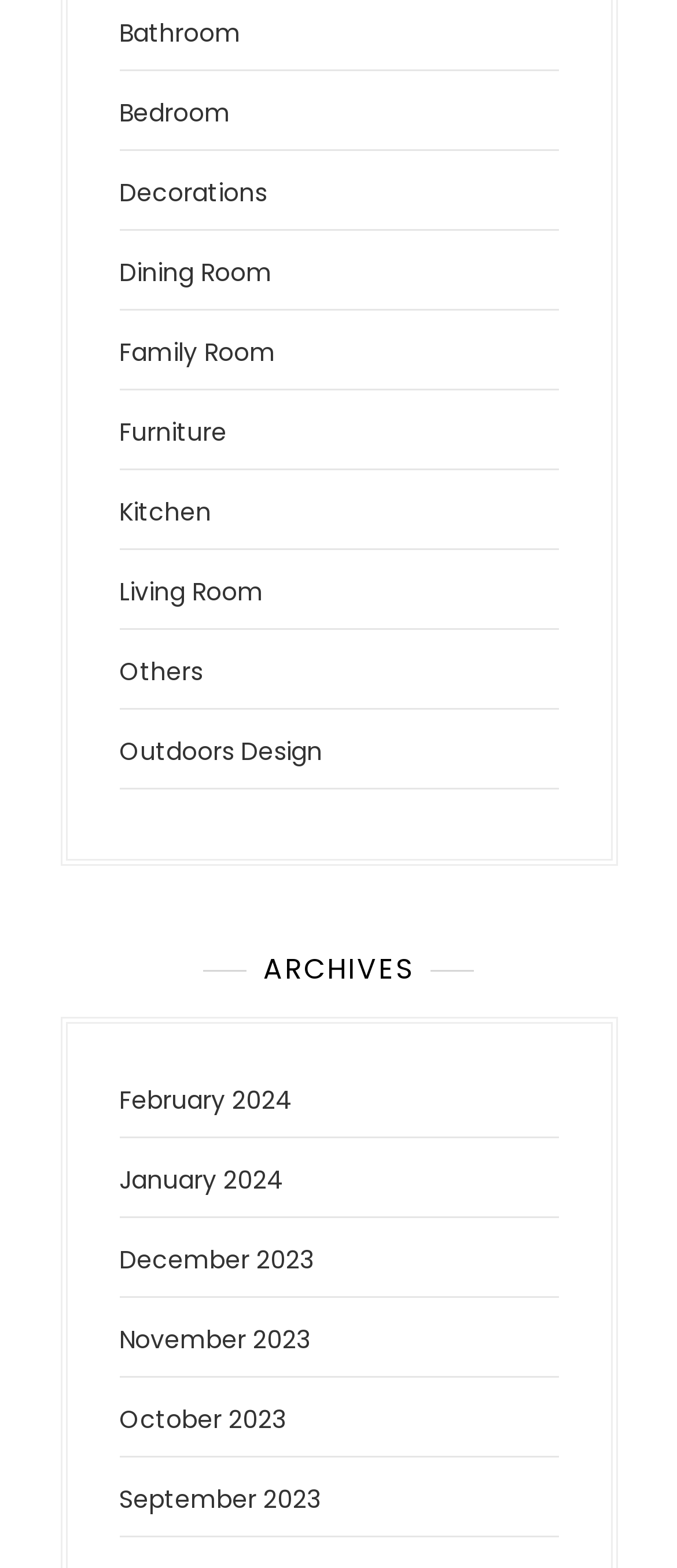Determine the bounding box coordinates of the region I should click to achieve the following instruction: "Visit Living Room designs". Ensure the bounding box coordinates are four float numbers between 0 and 1, i.e., [left, top, right, bottom].

[0.176, 0.366, 0.388, 0.388]